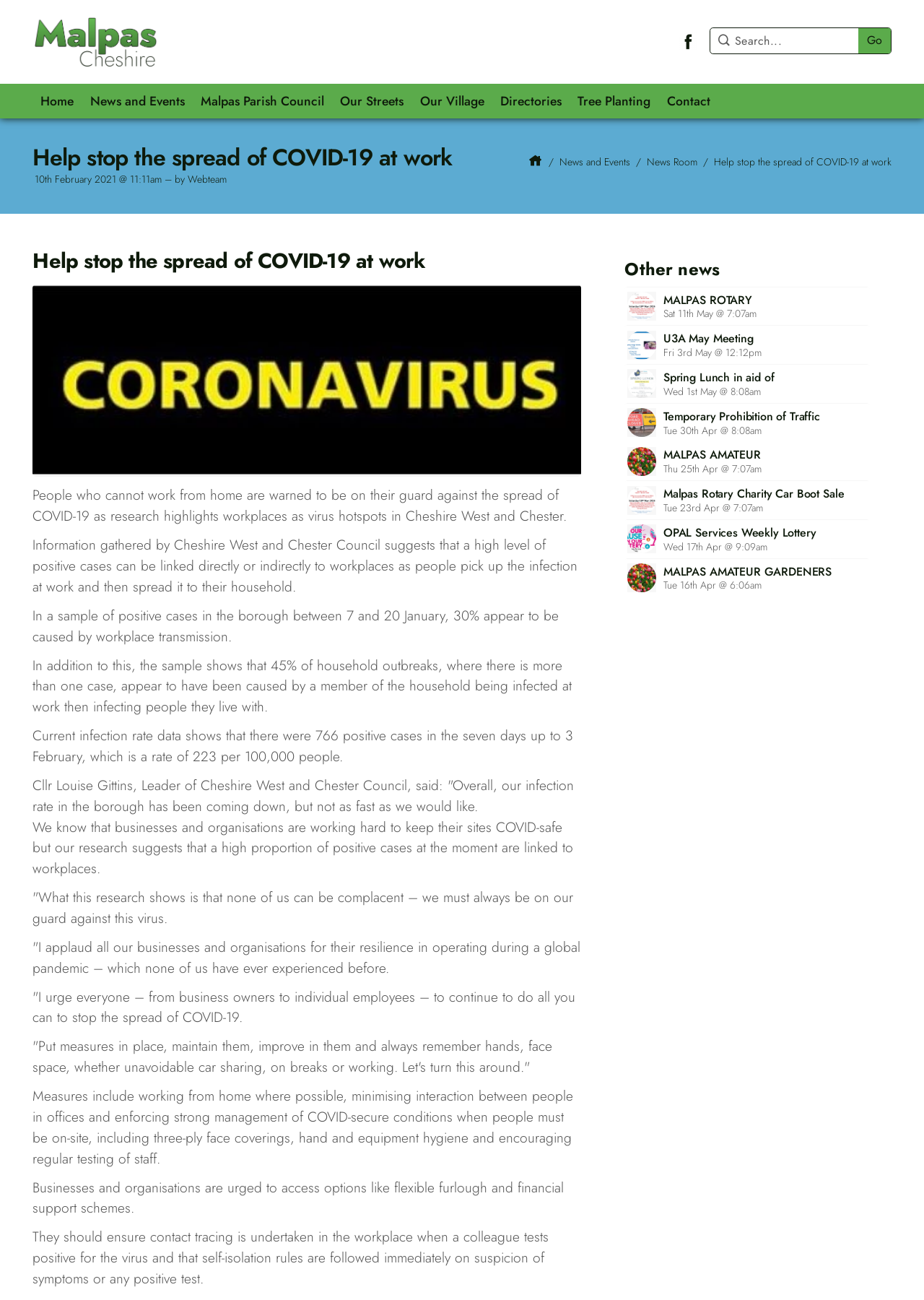Find the coordinates for the bounding box of the element with this description: "parent_node: Sale! aria-label="Next"".

None